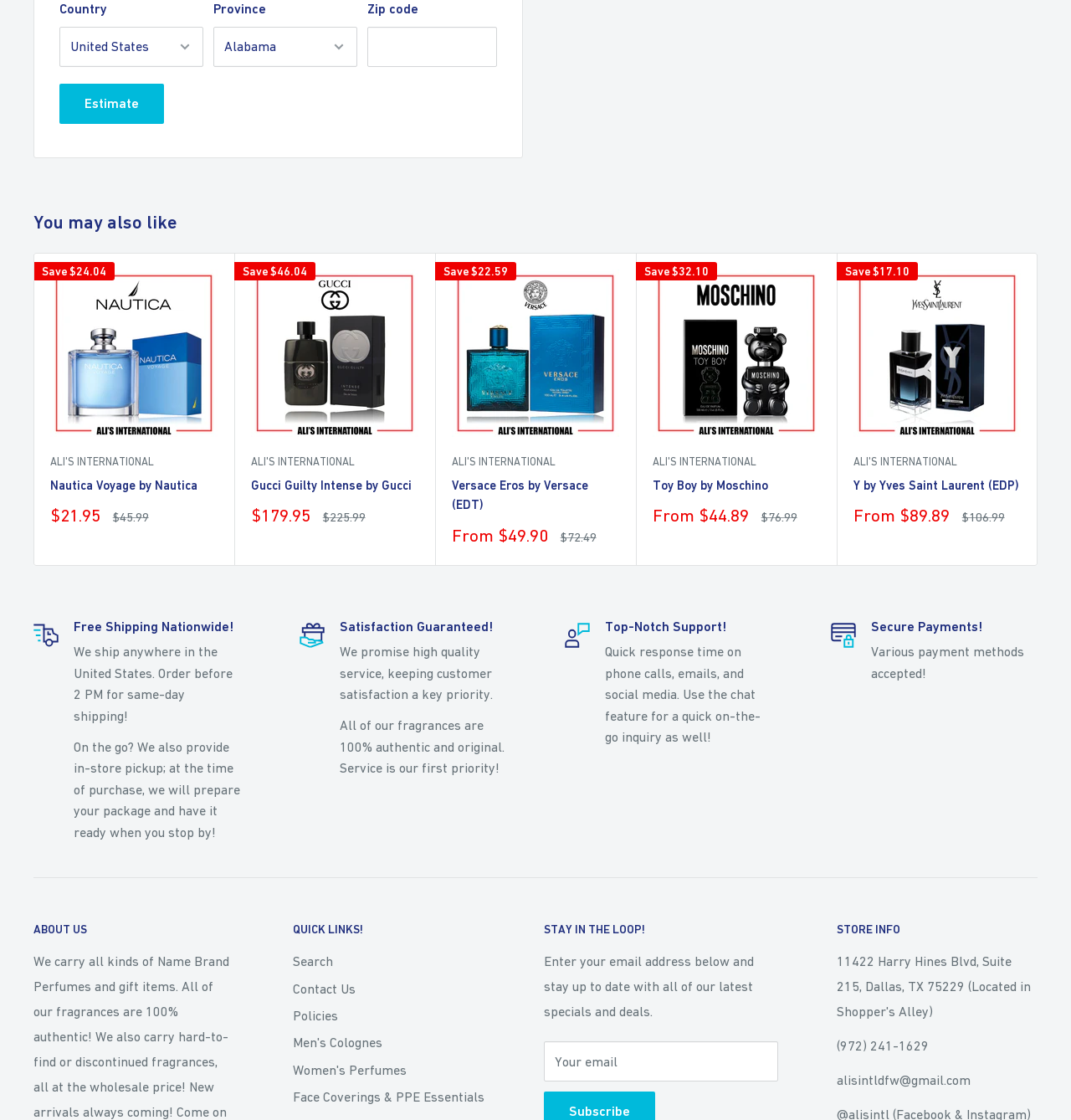Identify the bounding box coordinates of the area that should be clicked in order to complete the given instruction: "View Nautica Voyage by Nautica". The bounding box coordinates should be four float numbers between 0 and 1, i.e., [left, top, right, bottom].

[0.047, 0.241, 0.203, 0.39]